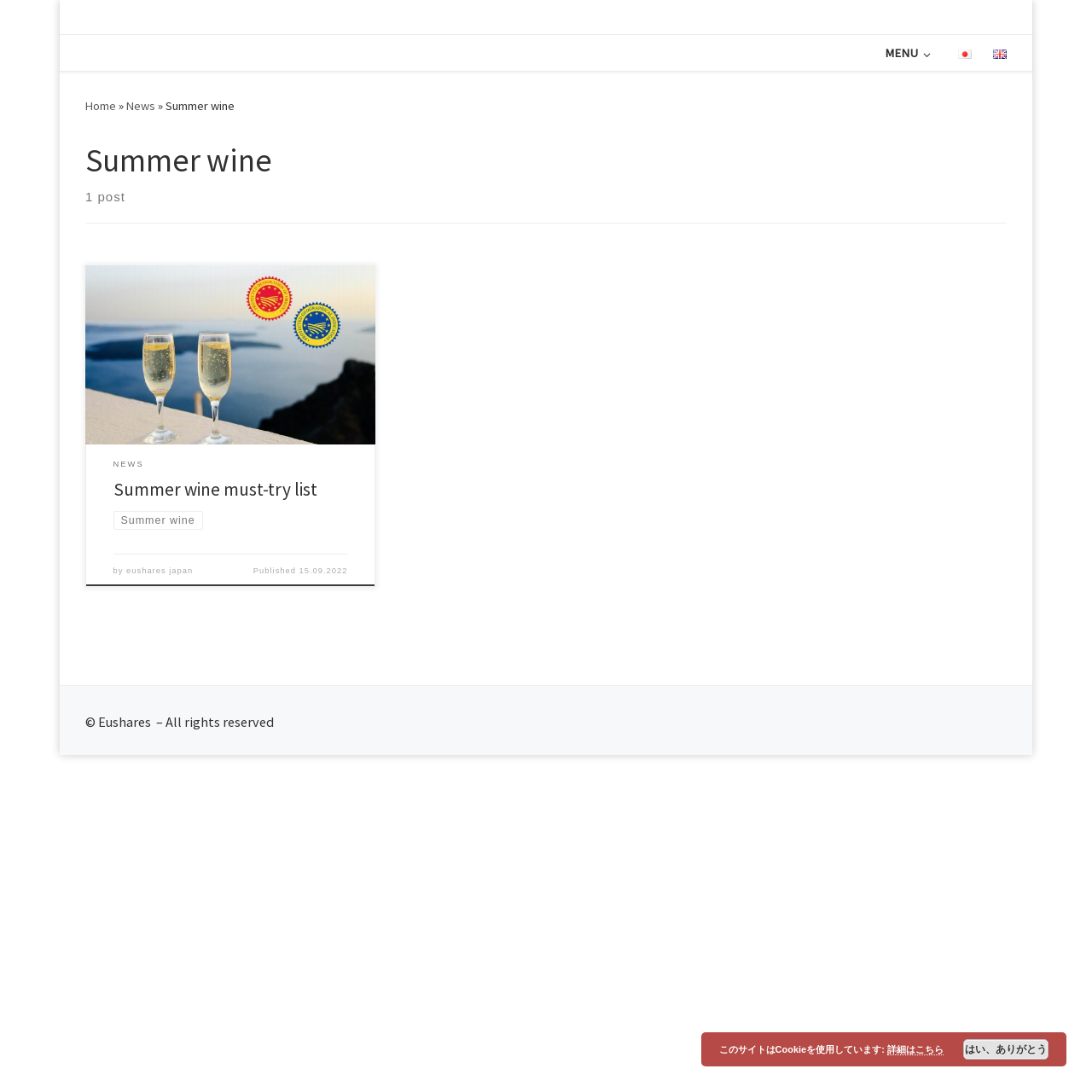Please locate the bounding box coordinates of the region I need to click to follow this instruction: "Click the MENU button".

[0.798, 0.032, 0.863, 0.065]